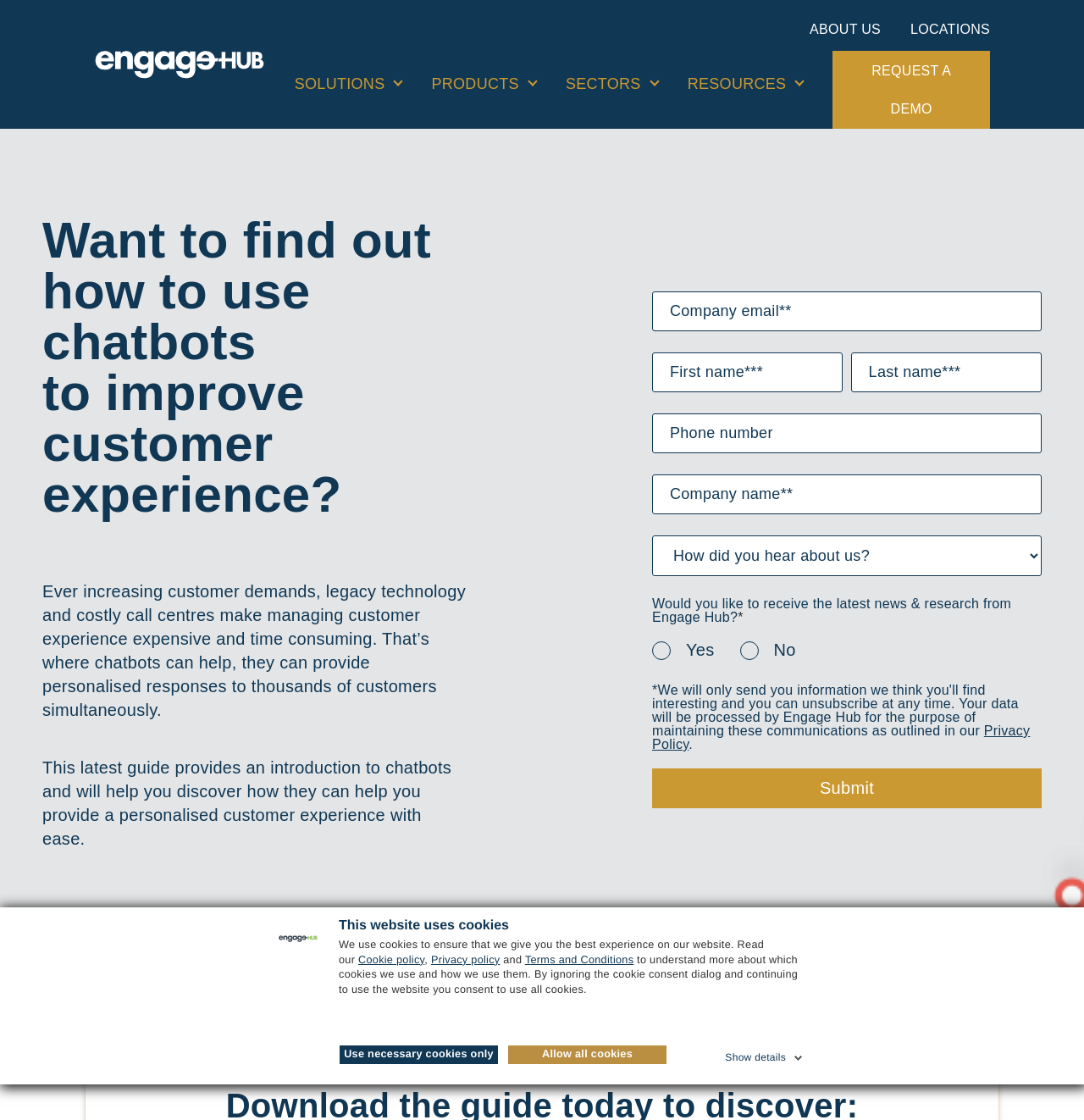What is the topic of the guide?
Look at the webpage screenshot and answer the question with a detailed explanation.

The webpage mentions that the guide provides an introduction to chatbots and explains how they can help provide personalized customer experience with ease. This suggests that the guide is focused on introducing the concept of chatbots and their applications.